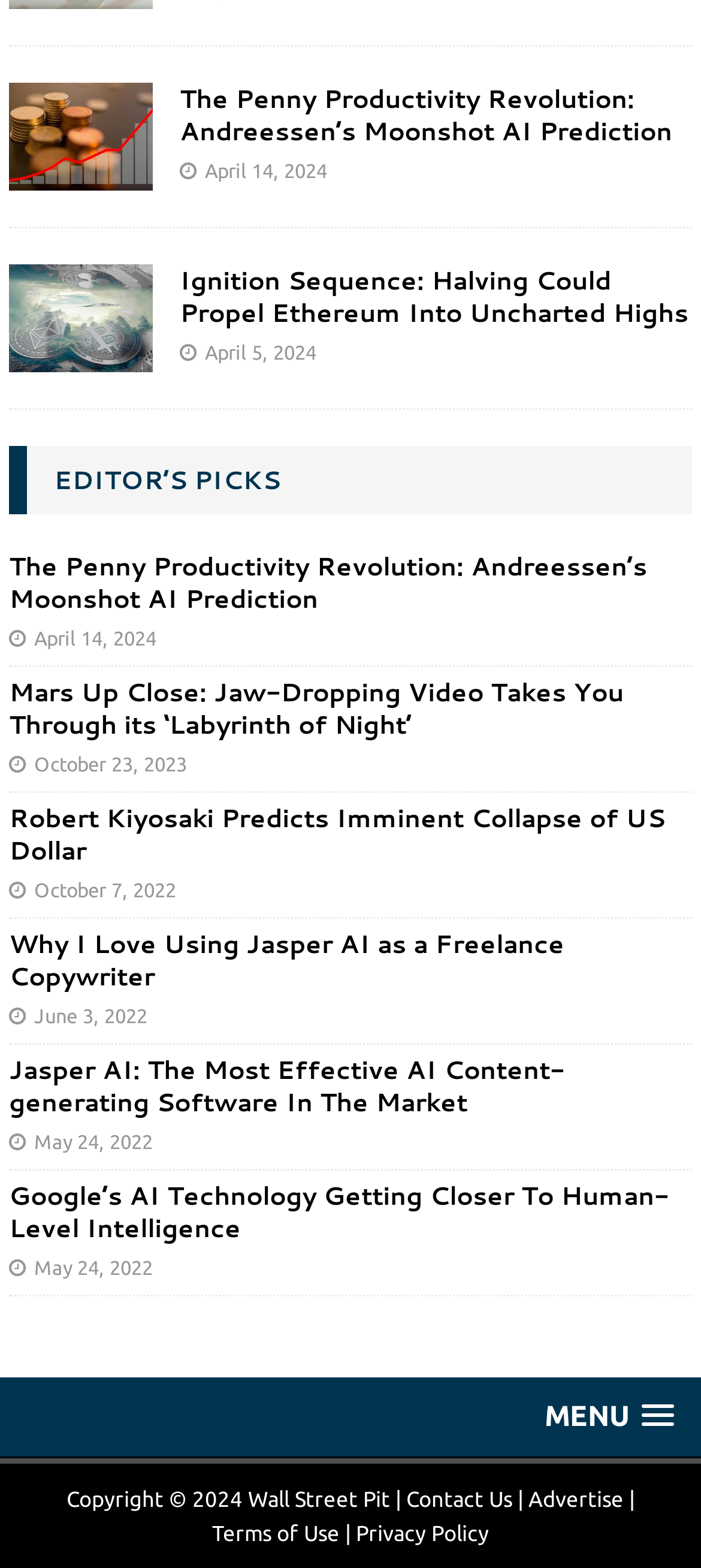Please locate the bounding box coordinates of the element's region that needs to be clicked to follow the instruction: "Visit the 'Wall Street Pit' website". The bounding box coordinates should be provided as four float numbers between 0 and 1, i.e., [left, top, right, bottom].

[0.354, 0.948, 0.556, 0.963]